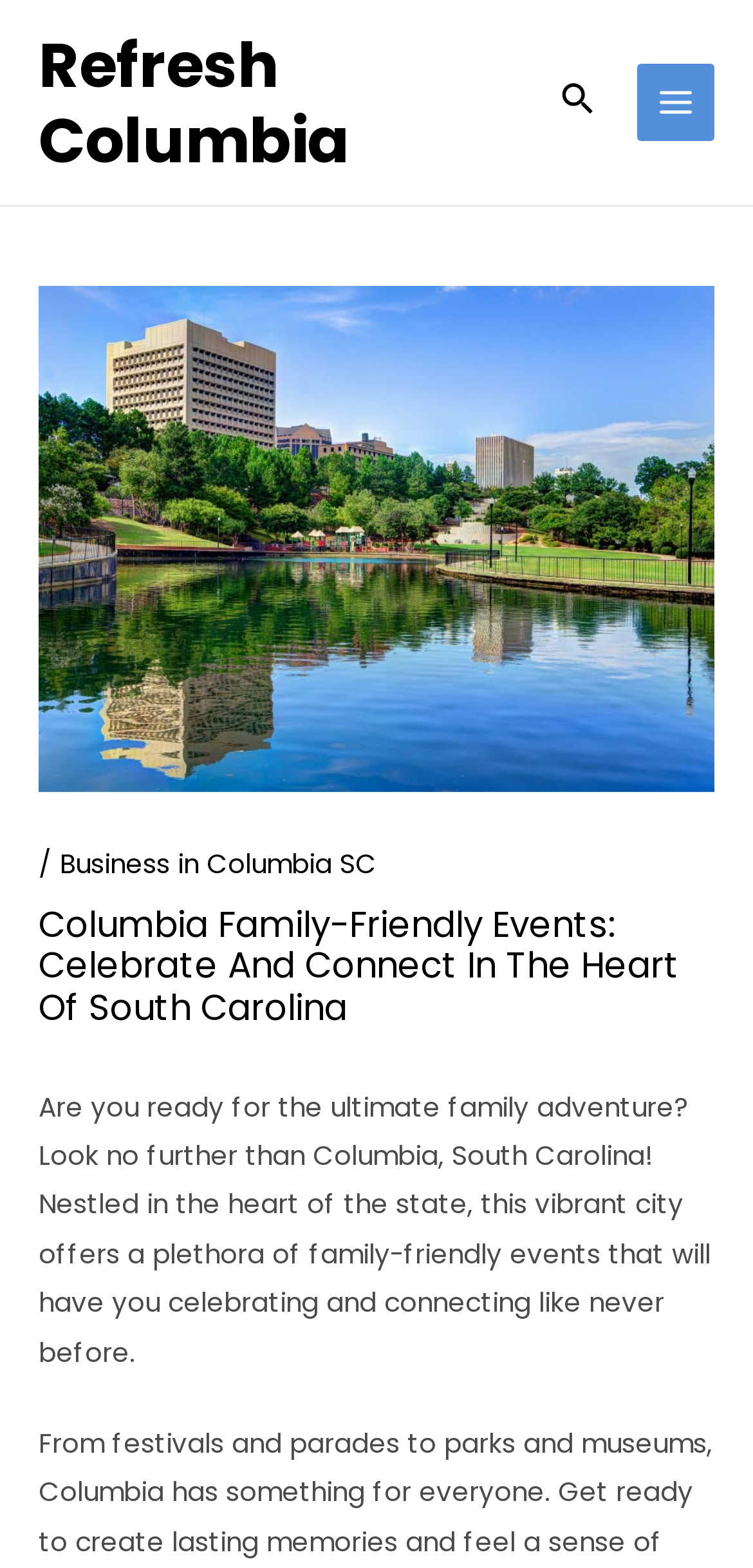Determine the bounding box coordinates for the UI element described. Format the coordinates as (top-left x, top-left y, bottom-right x, bottom-right y) and ensure all values are between 0 and 1. Element description: Search

[0.747, 0.048, 0.794, 0.082]